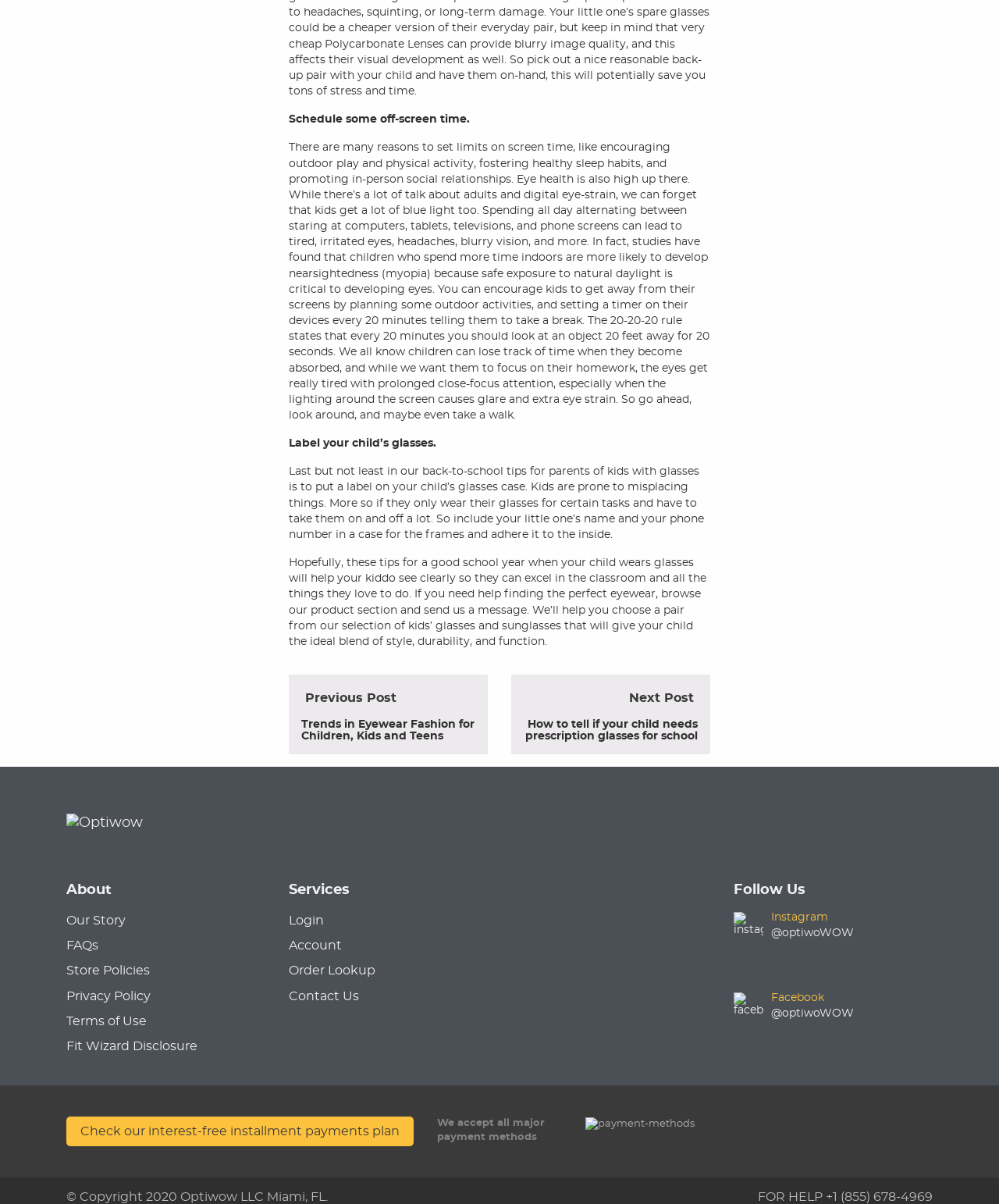Please identify the bounding box coordinates of the region to click in order to complete the task: "Click on the 'Contact Us' link". The coordinates must be four float numbers between 0 and 1, specified as [left, top, right, bottom].

[0.289, 0.82, 0.711, 0.835]